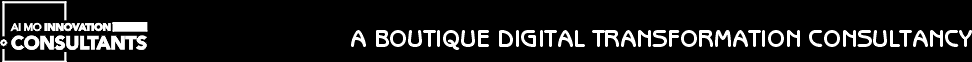What is the focus of Ai Mo Innovation Consultants?
Please respond to the question with a detailed and thorough explanation.

The caption emphasizes that the logo and tagline convey the company's focus on digital transformation, which is further reinforced by the description of their mission to provide tailored solutions in the digital landscape.